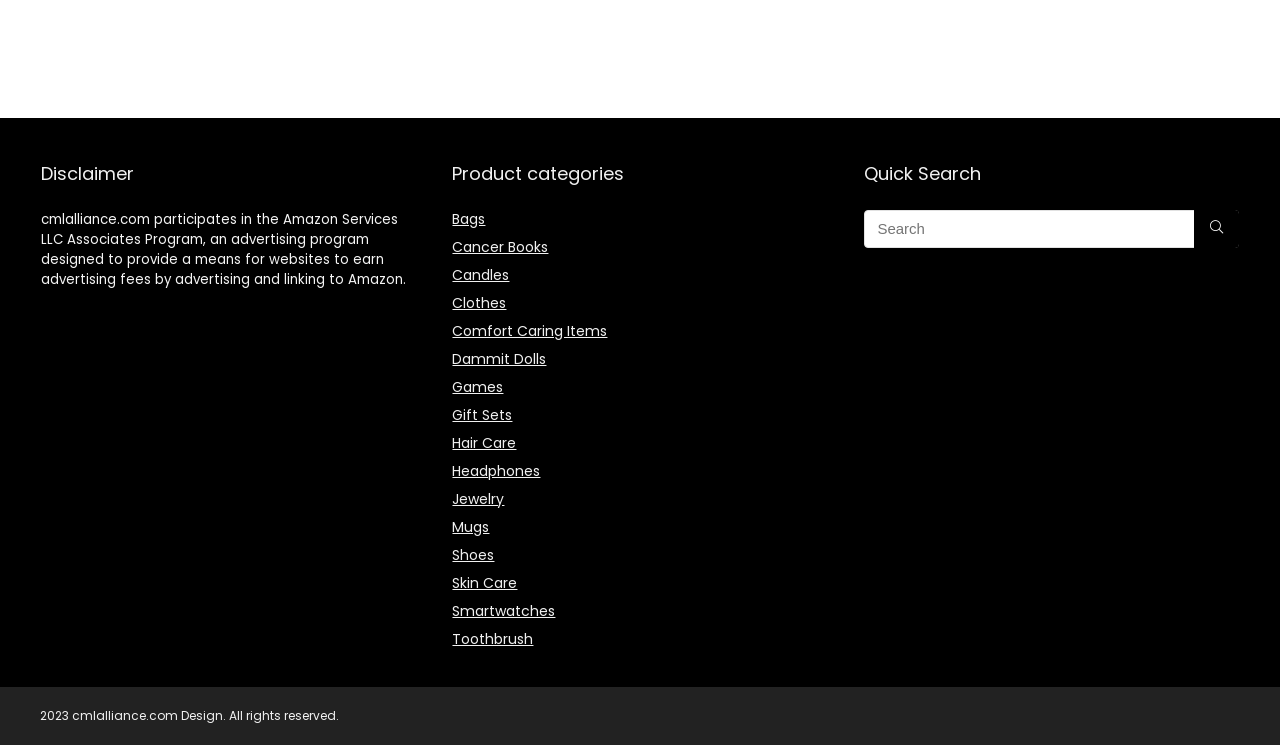Could you please study the image and provide a detailed answer to the question:
What categories of products are available?

The website has multiple categories of products available, including Bags, Cancer Books, Candles, Clothes, Comfort Caring Items, Dammit Dolls, Games, Gift Sets, Hair Care, Headphones, Jewelry, Mugs, Shoes, Skin Care, Smartwatches, and Toothbrush.